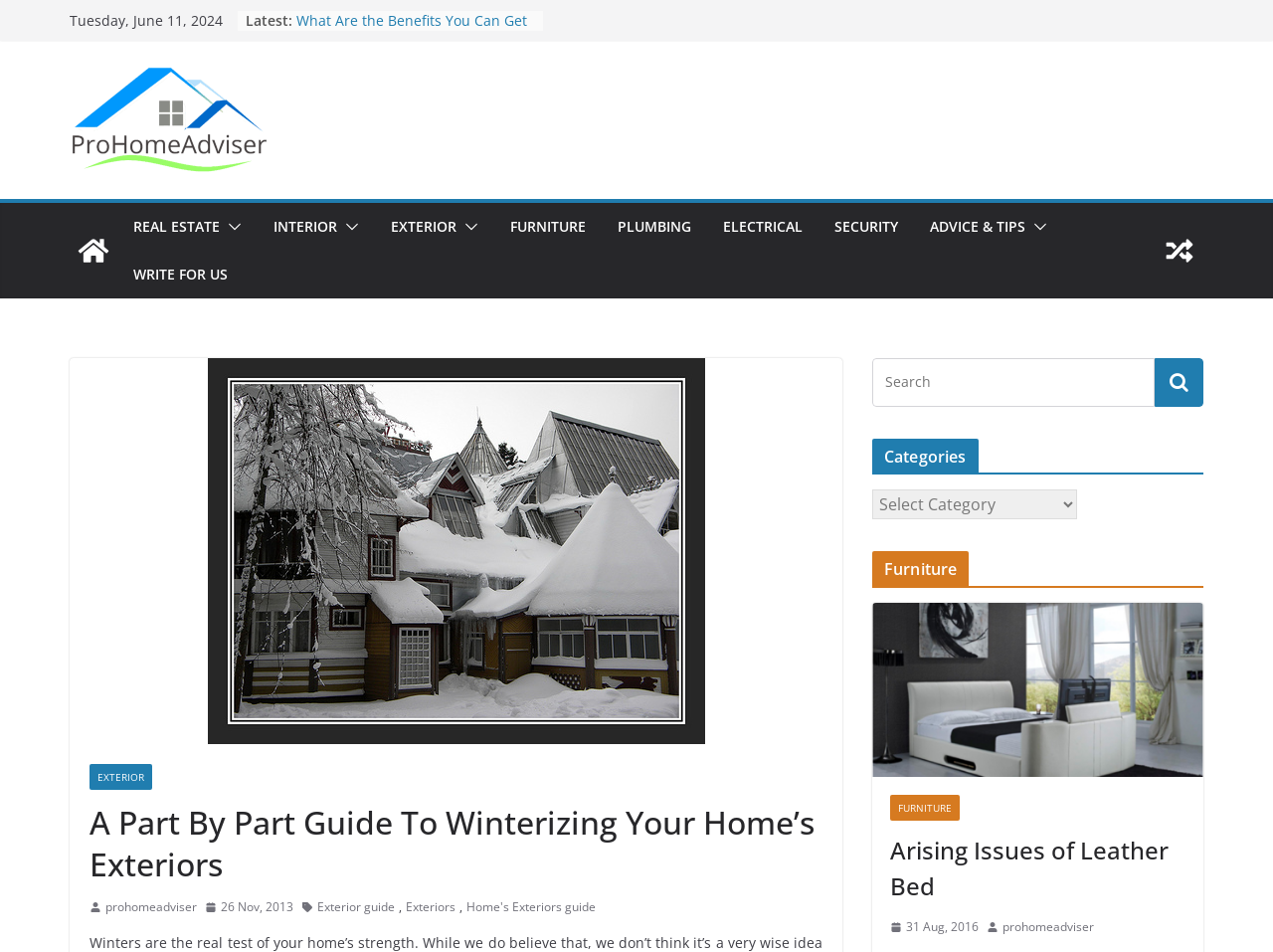Determine the bounding box coordinates of the region that needs to be clicked to achieve the task: "View a random post".

[0.908, 0.238, 0.945, 0.289]